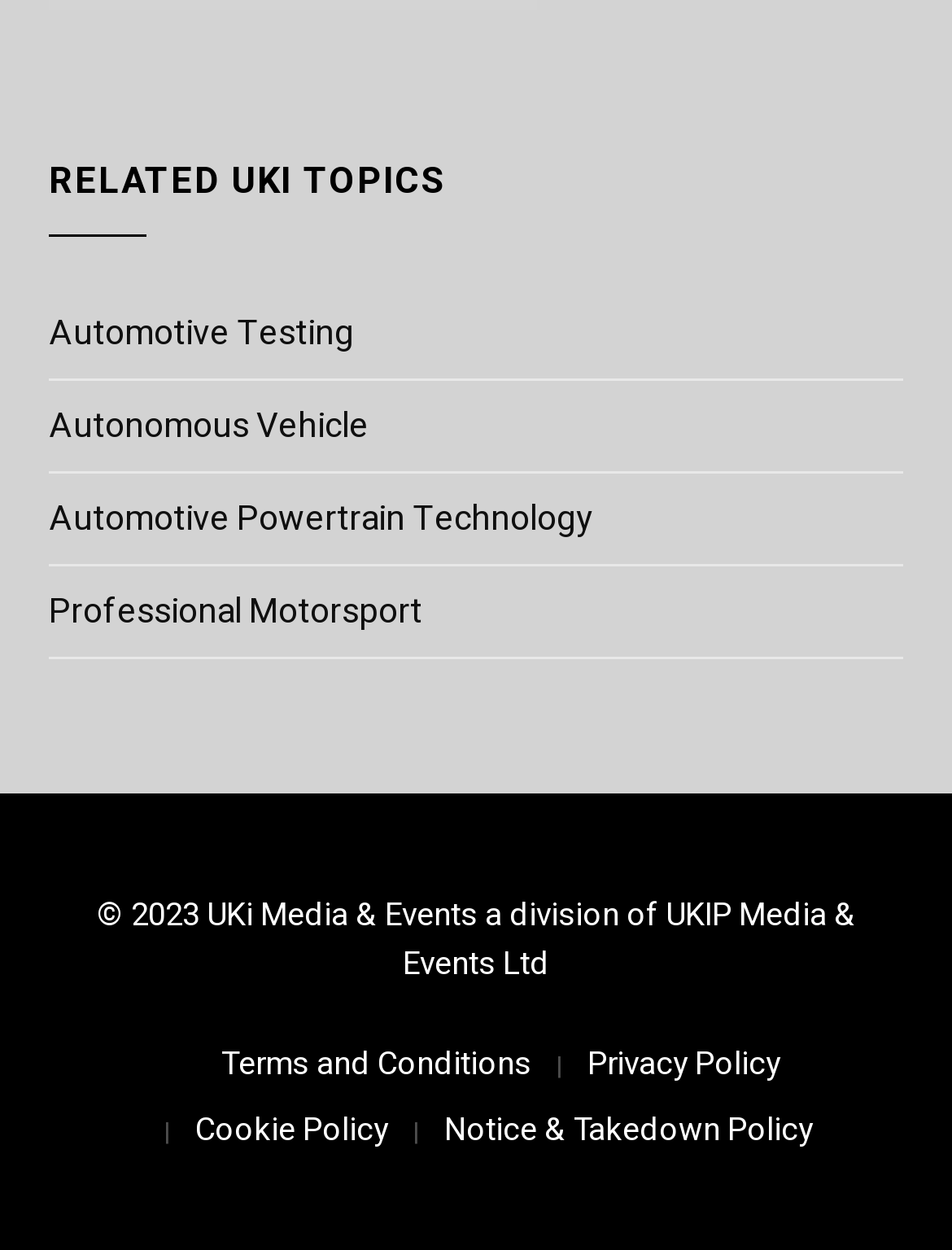How many links are there at the bottom?
Using the image as a reference, give an elaborate response to the question.

There are four links at the bottom of the page, which are 'Terms and Conditions', 'Privacy Policy', 'Cookie Policy', and 'Notice & Takedown Policy'. These links are likely related to the website's policies and legal information.